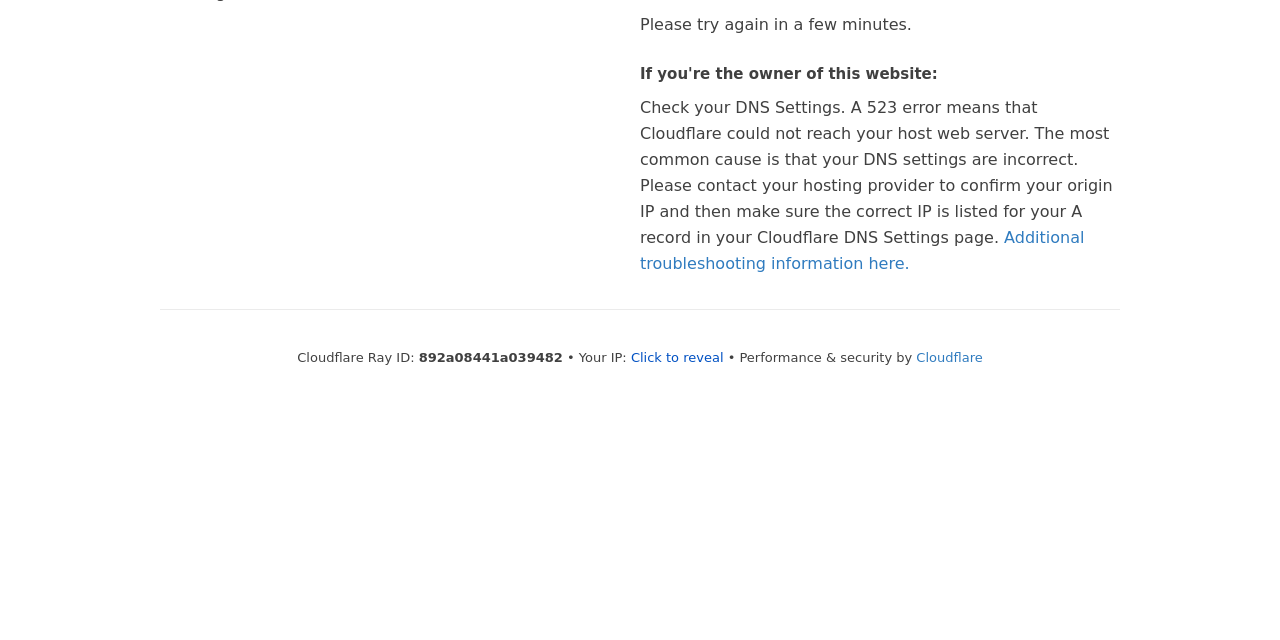Find the bounding box of the UI element described as: "Cloudflare". The bounding box coordinates should be given as four float values between 0 and 1, i.e., [left, top, right, bottom].

[0.716, 0.546, 0.768, 0.57]